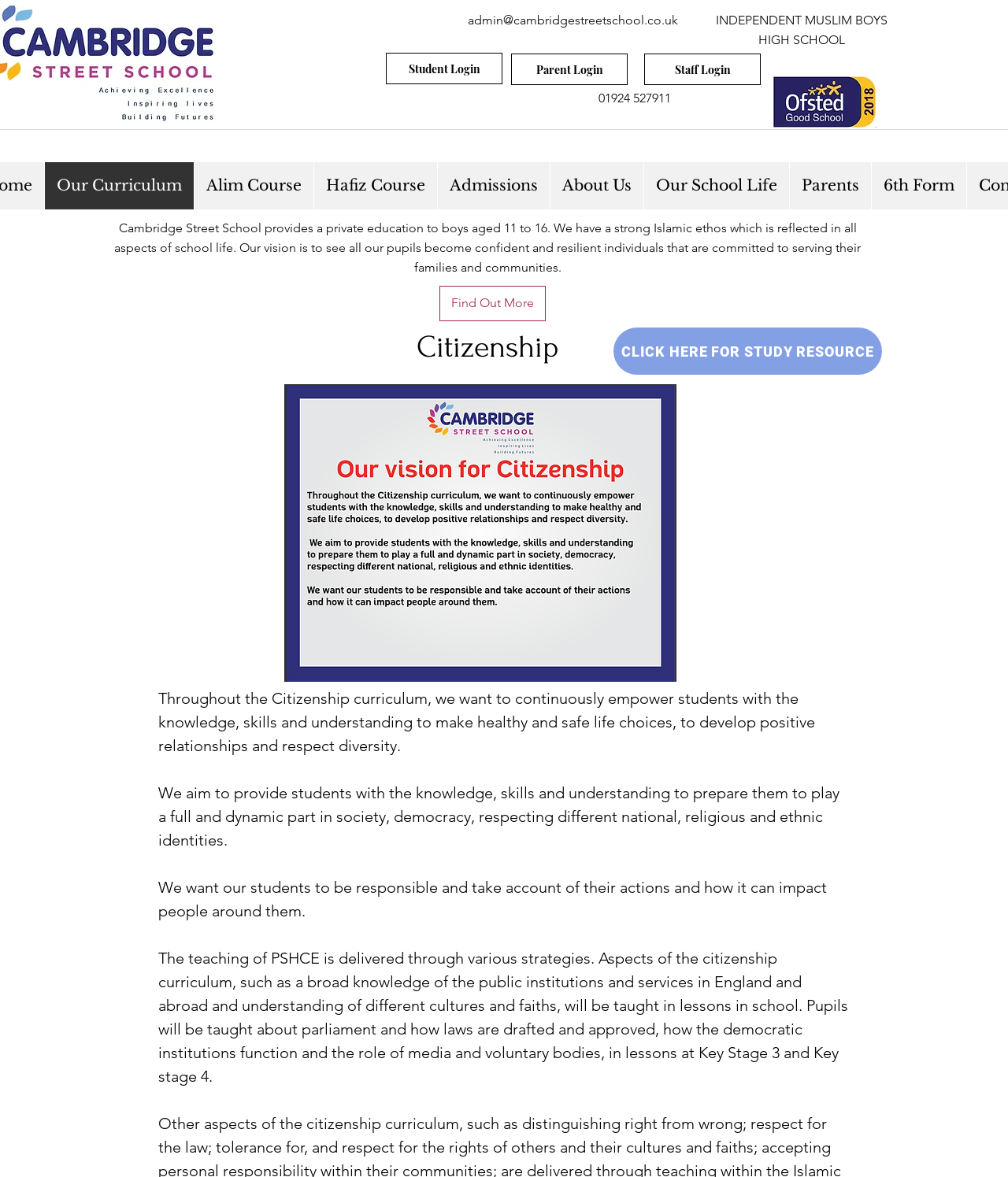Using the image as a reference, answer the following question in as much detail as possible:
What is the vision of the school?

I found the vision of the school by reading the static text element 'Our vision is to see all our pupils become confident and resilient individuals that are committed to serving their families and communities.' This suggests that the school aims to produce confident and resilient individuals.